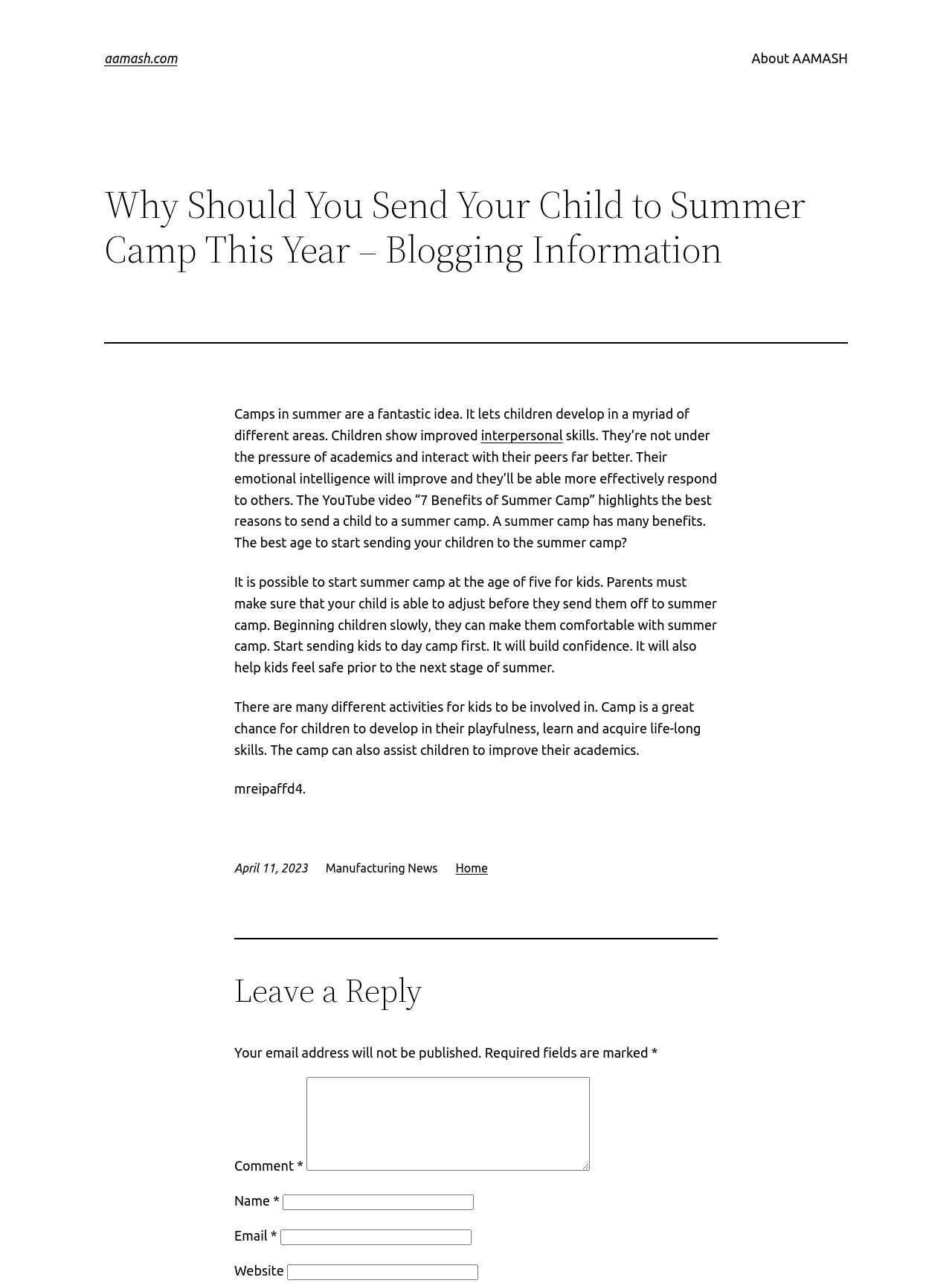Please determine the bounding box coordinates of the element's region to click for the following instruction: "Click the 'Home' link".

[0.479, 0.671, 0.512, 0.682]